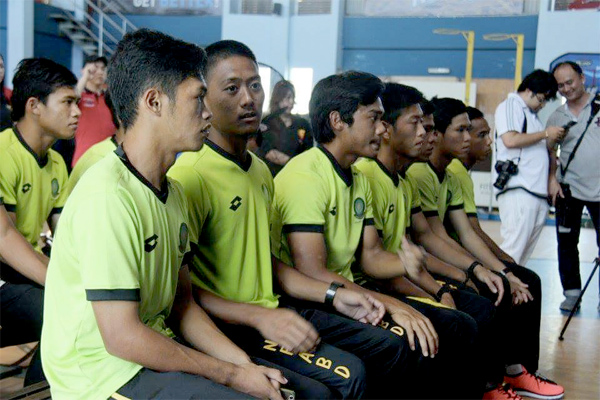Can you give a comprehensive explanation to the question given the content of the image?
Where is the event taking place?

The caption states that the image depicts a group of young football players sitting together in a sports facility, which is presumably the Fitness Zone, during a team event or announcement.